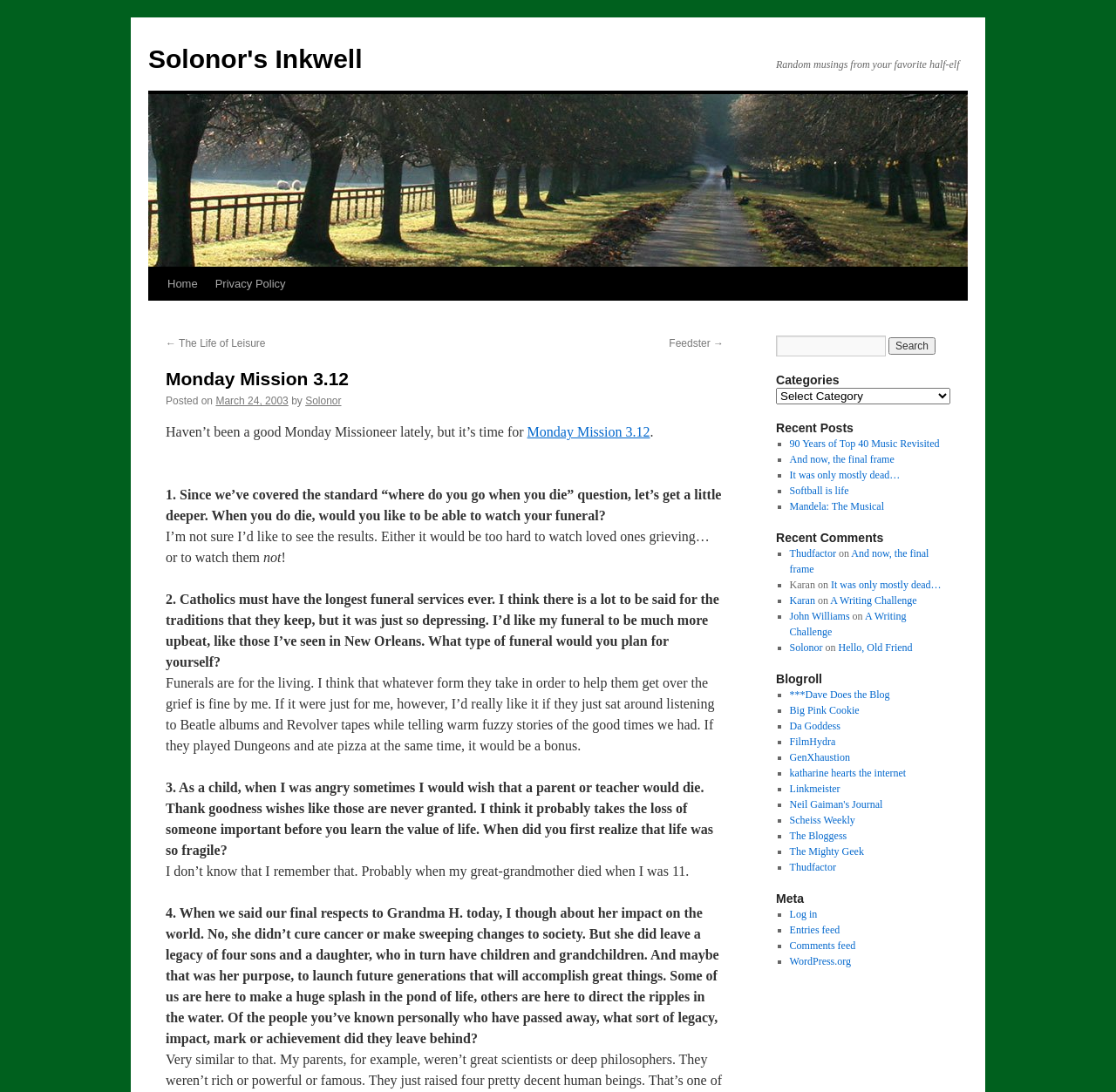Identify the bounding box for the UI element that is described as follows: "***Dave Does the Blog".

[0.707, 0.63, 0.797, 0.642]